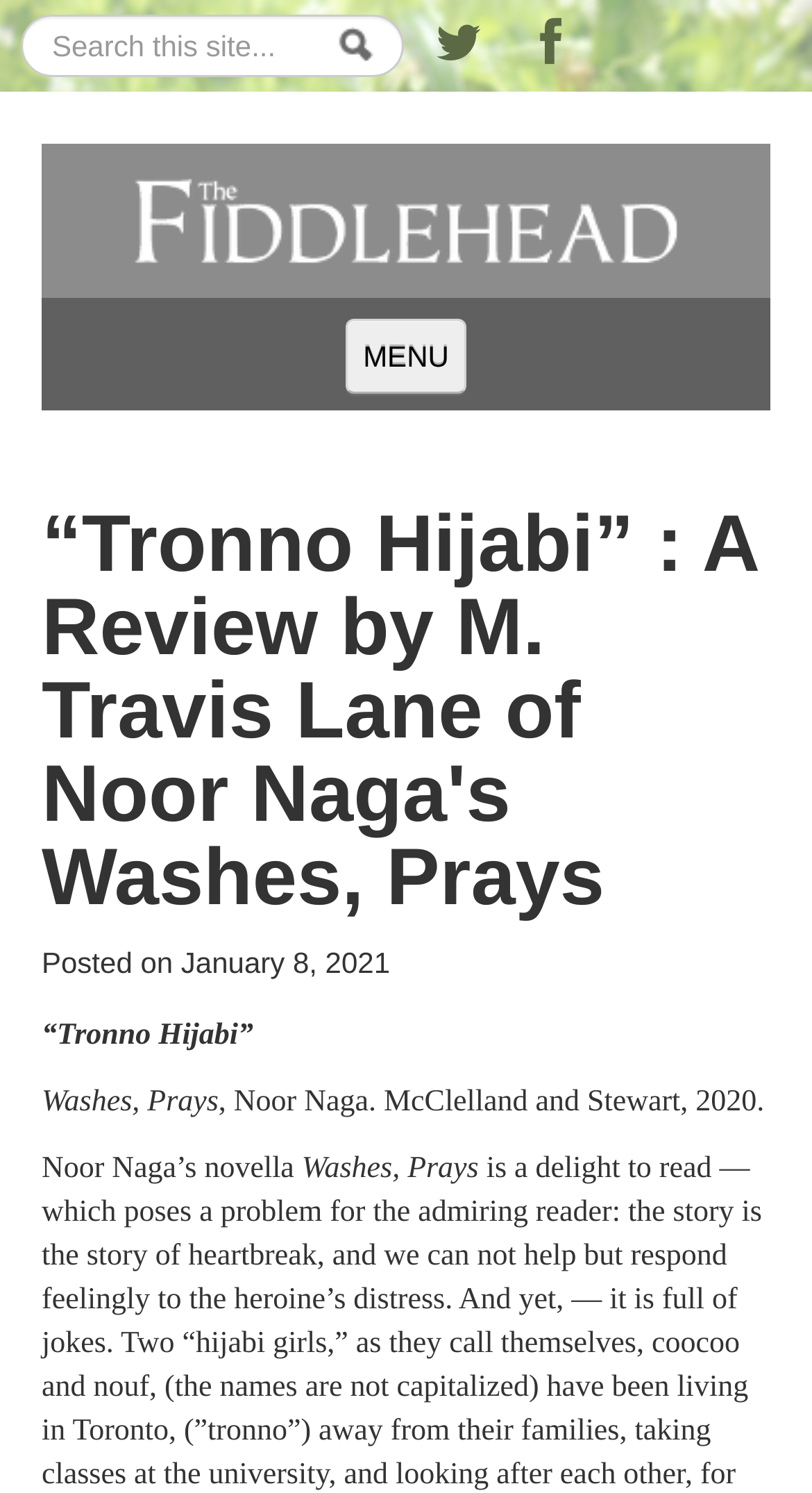Highlight the bounding box coordinates of the element you need to click to perform the following instruction: "Visit the Shop."

[0.051, 0.776, 0.949, 0.829]